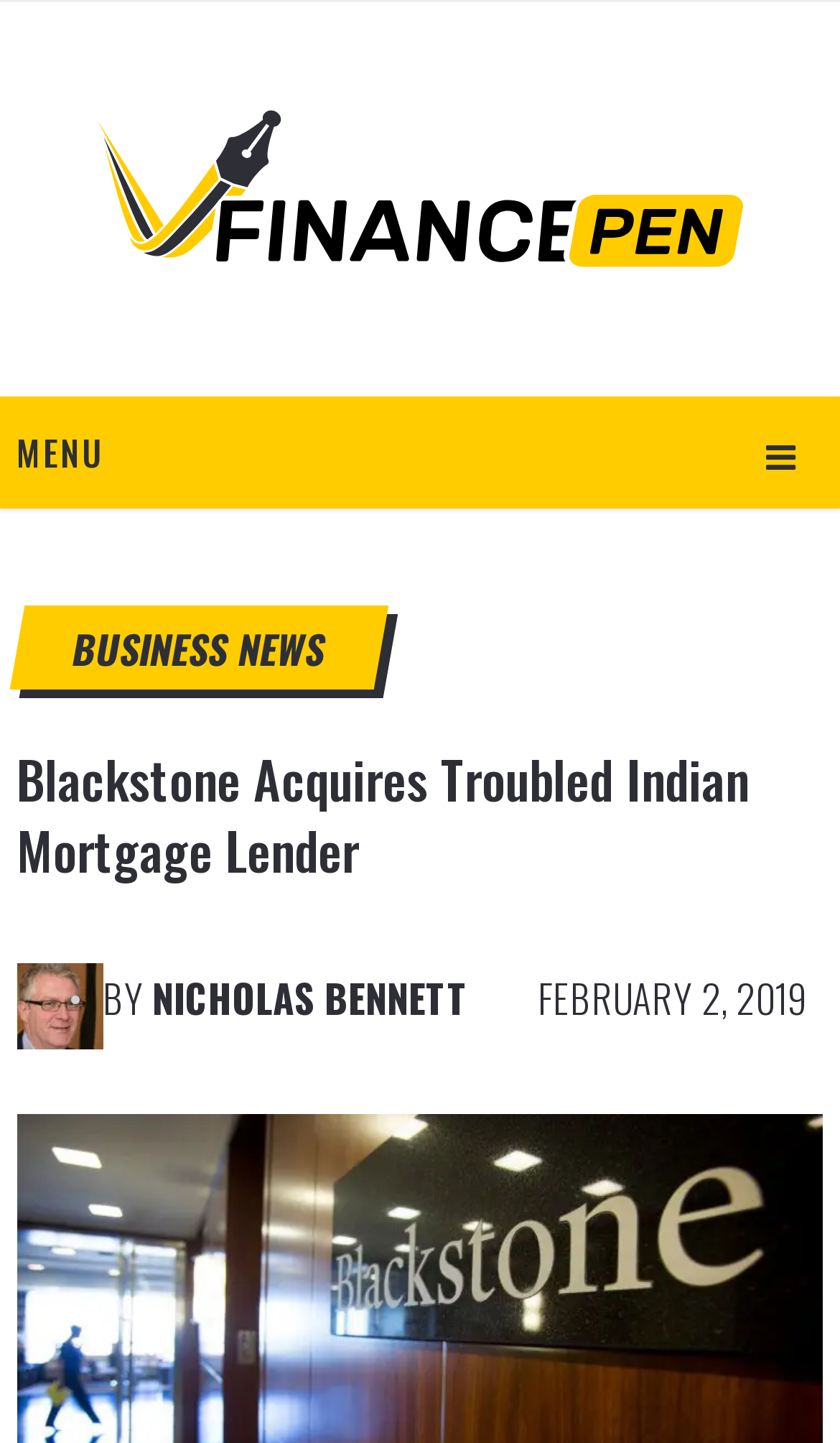What is the primary heading on this webpage?

Blackstone Acquires Troubled Indian Mortgage Lender